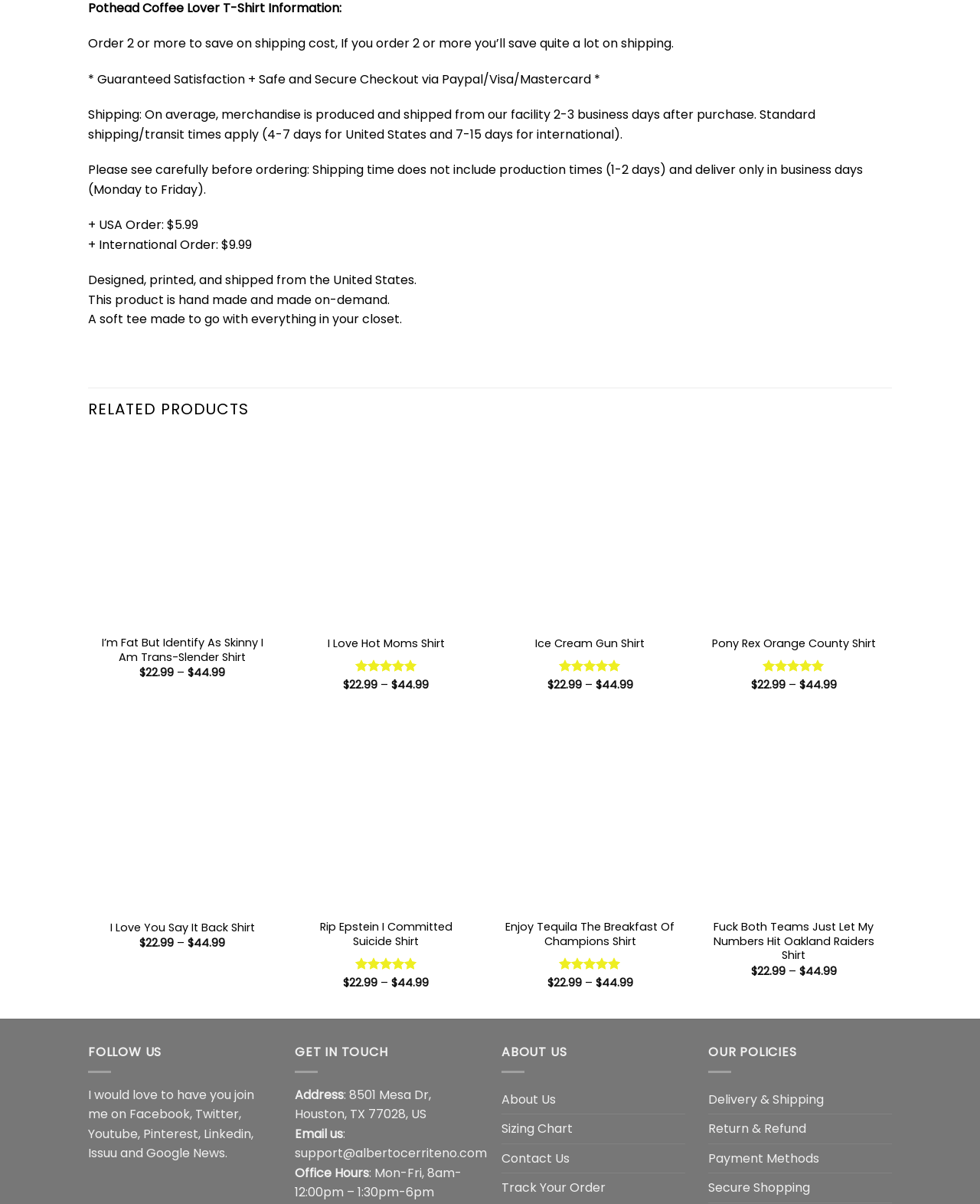What is the rating of the 'I Love Hot Moms Shirt'?
Based on the image, provide your answer in one word or phrase.

5.00 out of 5